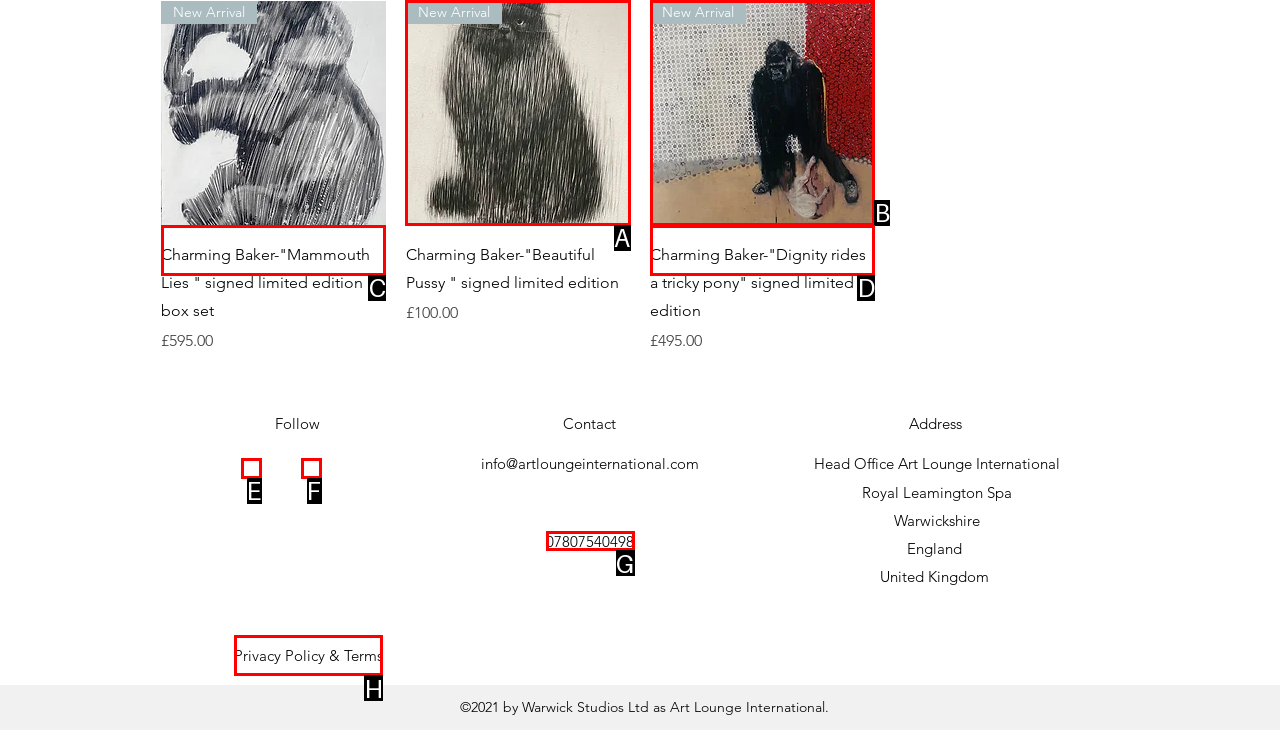Which UI element should be clicked to perform the following task: Read Privacy Policy & Terms? Answer with the corresponding letter from the choices.

H